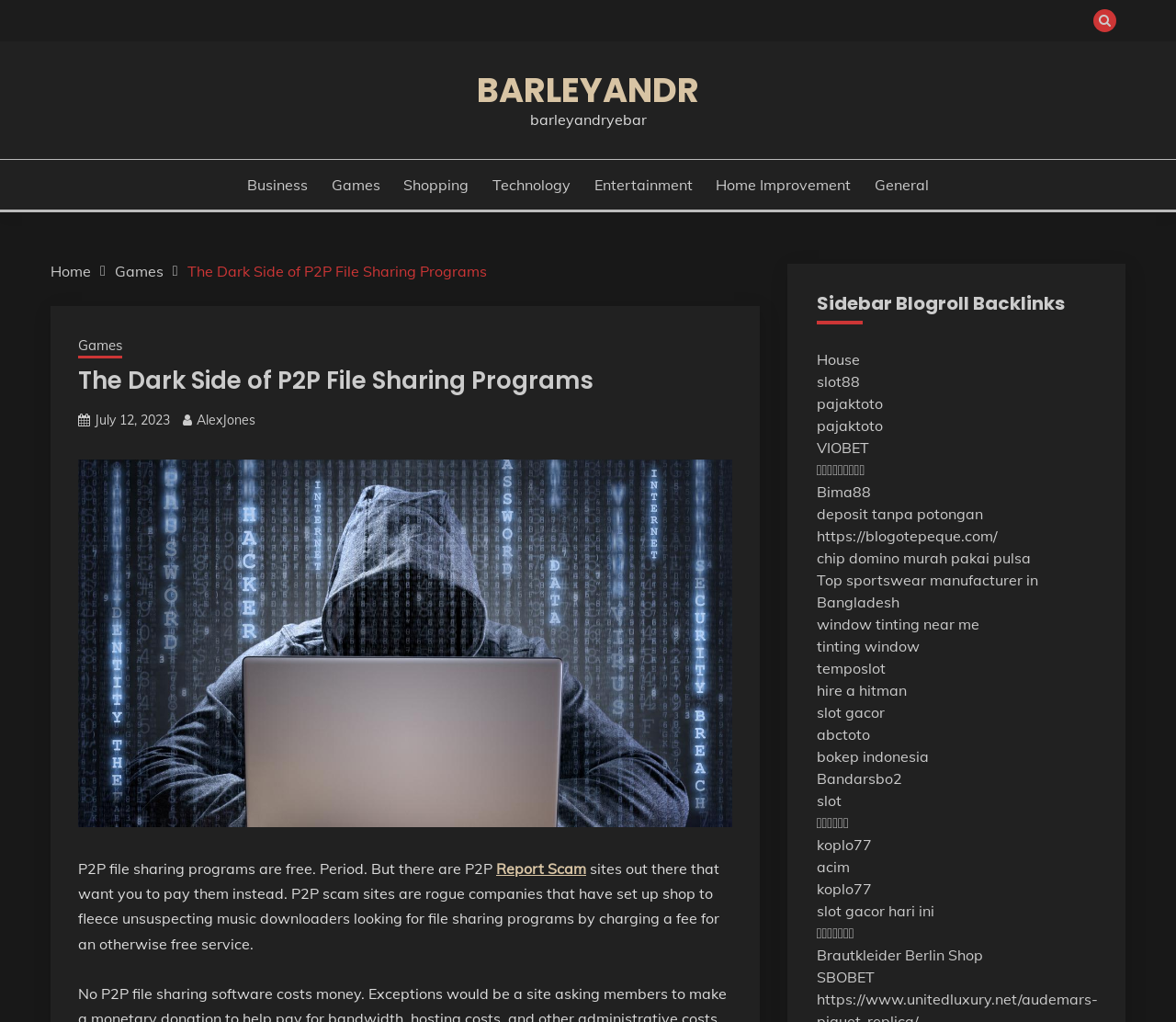What is the purpose of the sidebar section?
Based on the image, provide your answer in one word or phrase.

Blogroll Backlinks